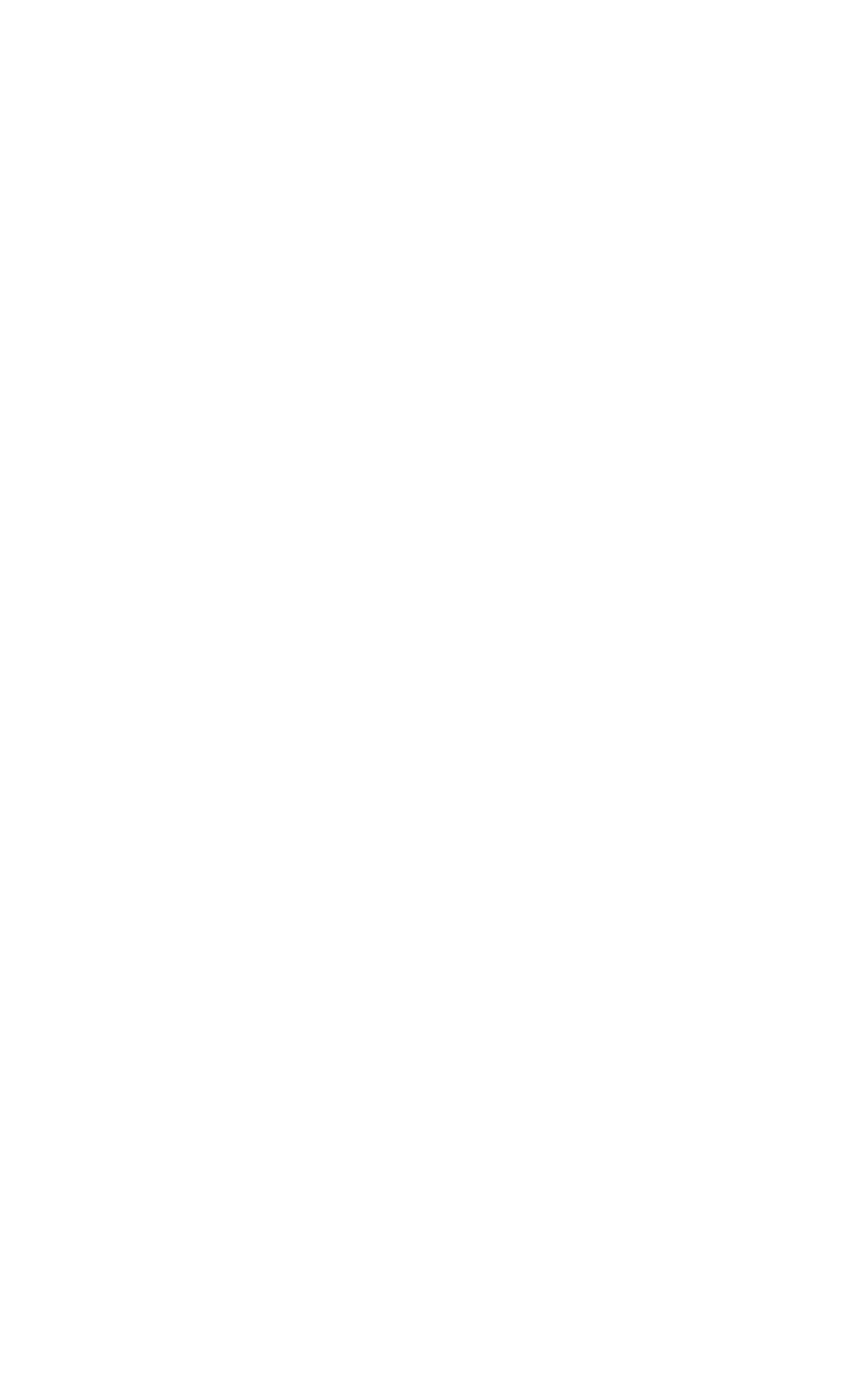What is the category with the most articles?
Using the image as a reference, answer with just one word or a short phrase.

Software